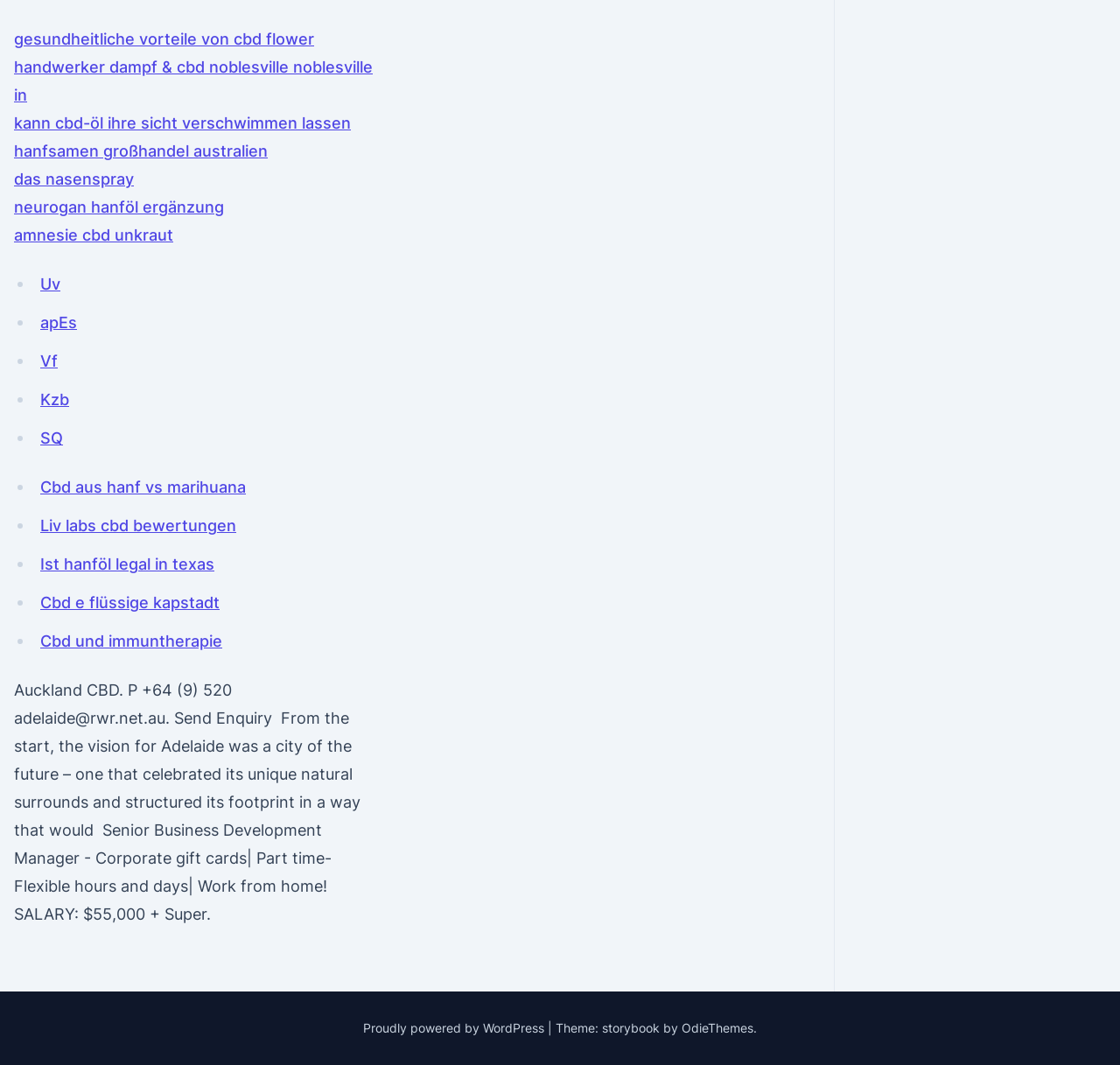Answer briefly with one word or phrase:
What is the name of the city mentioned on the webpage?

Auckland